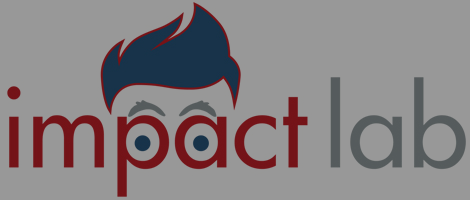Give a thorough explanation of the elements present in the image.

The image features the logo of "Impact Lab," showcasing a modern and playful design. The logo incorporates a stylized depiction of a face with striking hair in a bold red and blue color scheme, conveying a sense of creativity and innovation. The word "impact" is prominently displayed in a striking red font, and the word "lab" is rendered in a sleek, gray typeface, emphasizing the experimental and forward-thinking nature of the brand. This design captures the essence of a dynamic space focused on making meaningful contributions, aligning with the mission of exploring groundbreaking ideas and initiatives.